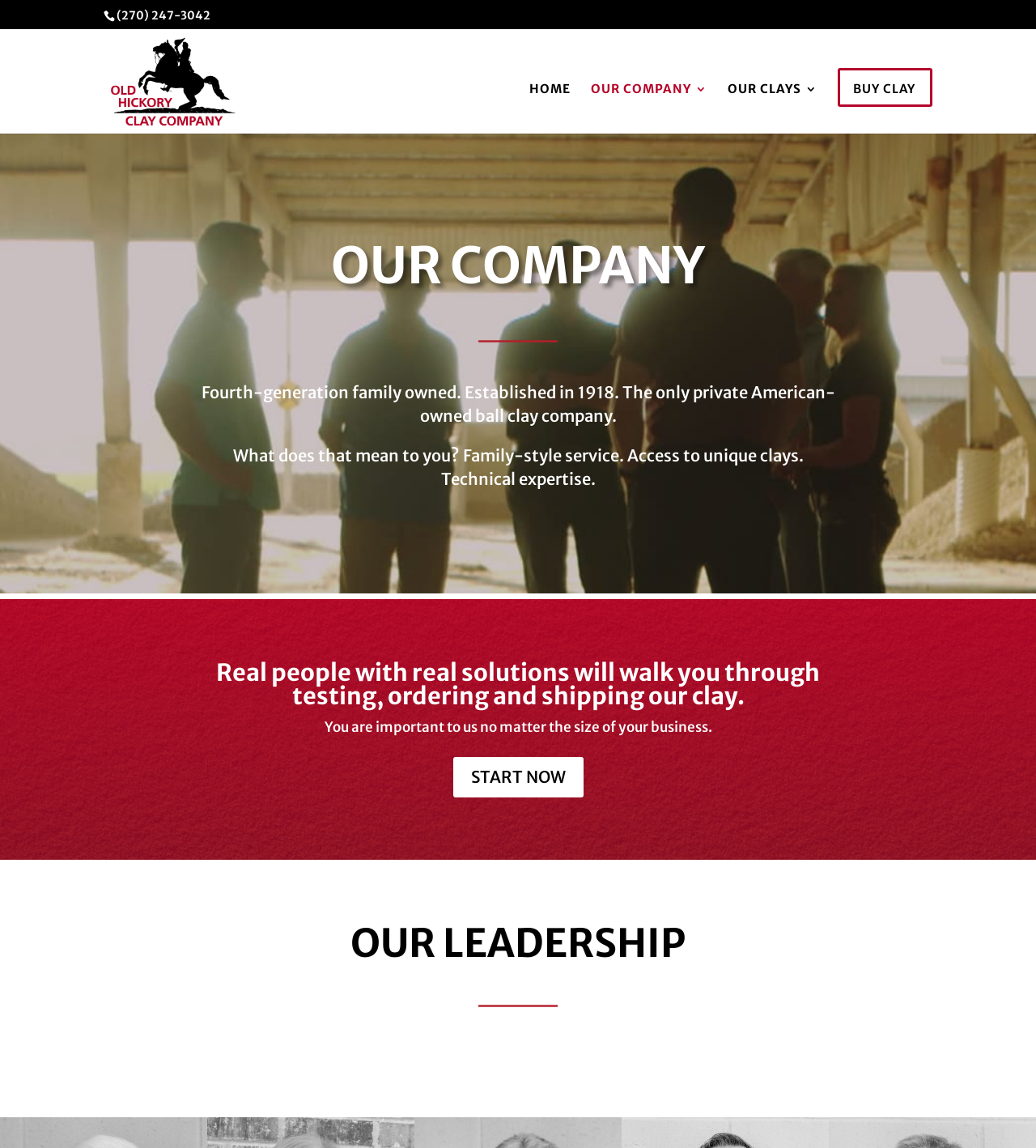What is the purpose of the 'START NOW' button?
Can you give a detailed and elaborate answer to the question?

I inferred the purpose of the 'START NOW' button by reading the surrounding text elements, including the heading 'Real people with real solutions will walk you through testing, ordering and shipping our clay.' with bounding box coordinates [0.188, 0.576, 0.812, 0.624], which suggests that the button is related to starting the process of working with the company's clay products.